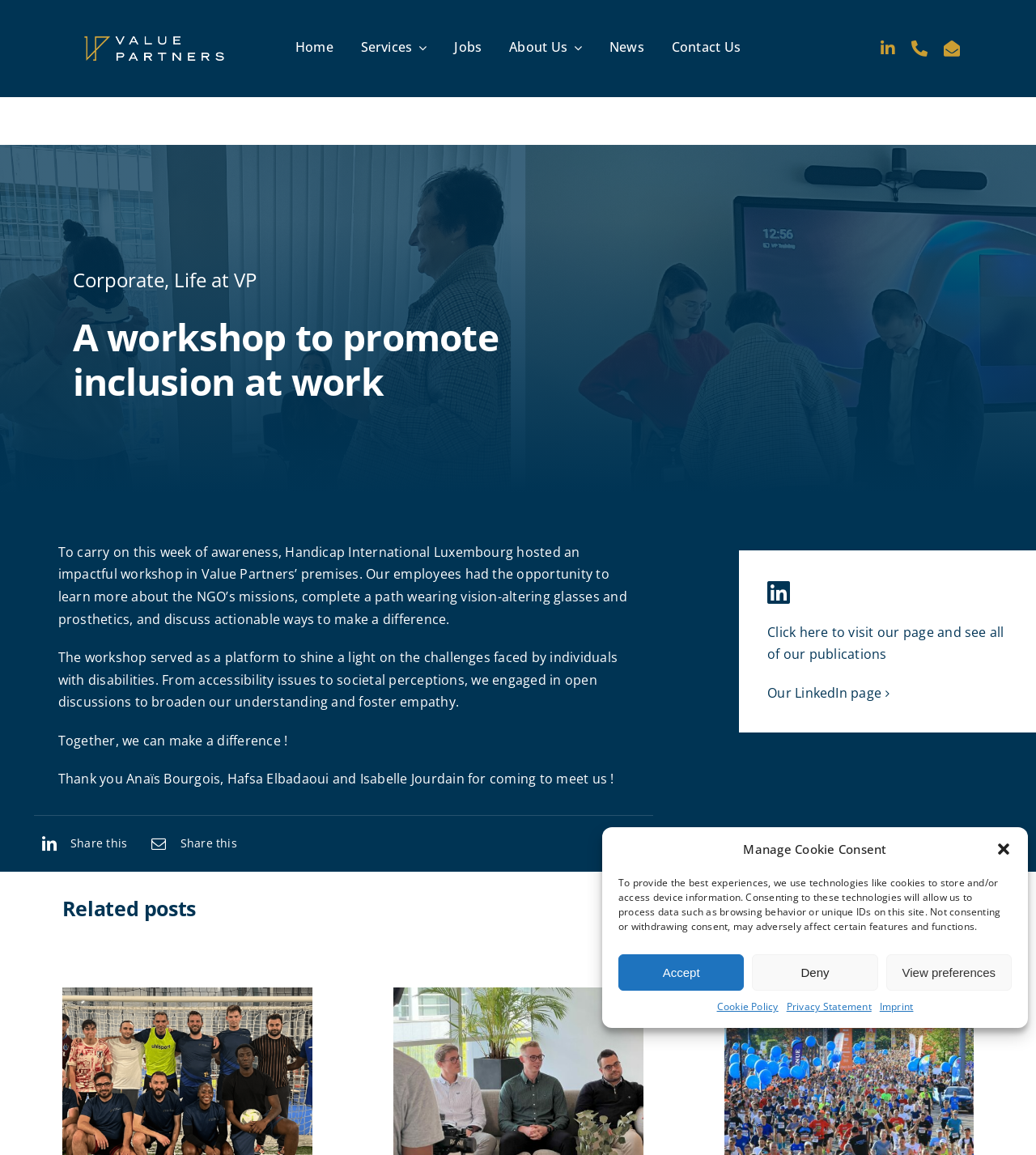What is the purpose of the workshop?
Please respond to the question with a detailed and informative answer.

The workshop is intended to promote inclusion at work, as stated in the heading 'A workshop to promote inclusion at work'. The text also mentions that the workshop served as a platform to shine a light on the challenges faced by individuals with disabilities, and to foster empathy.